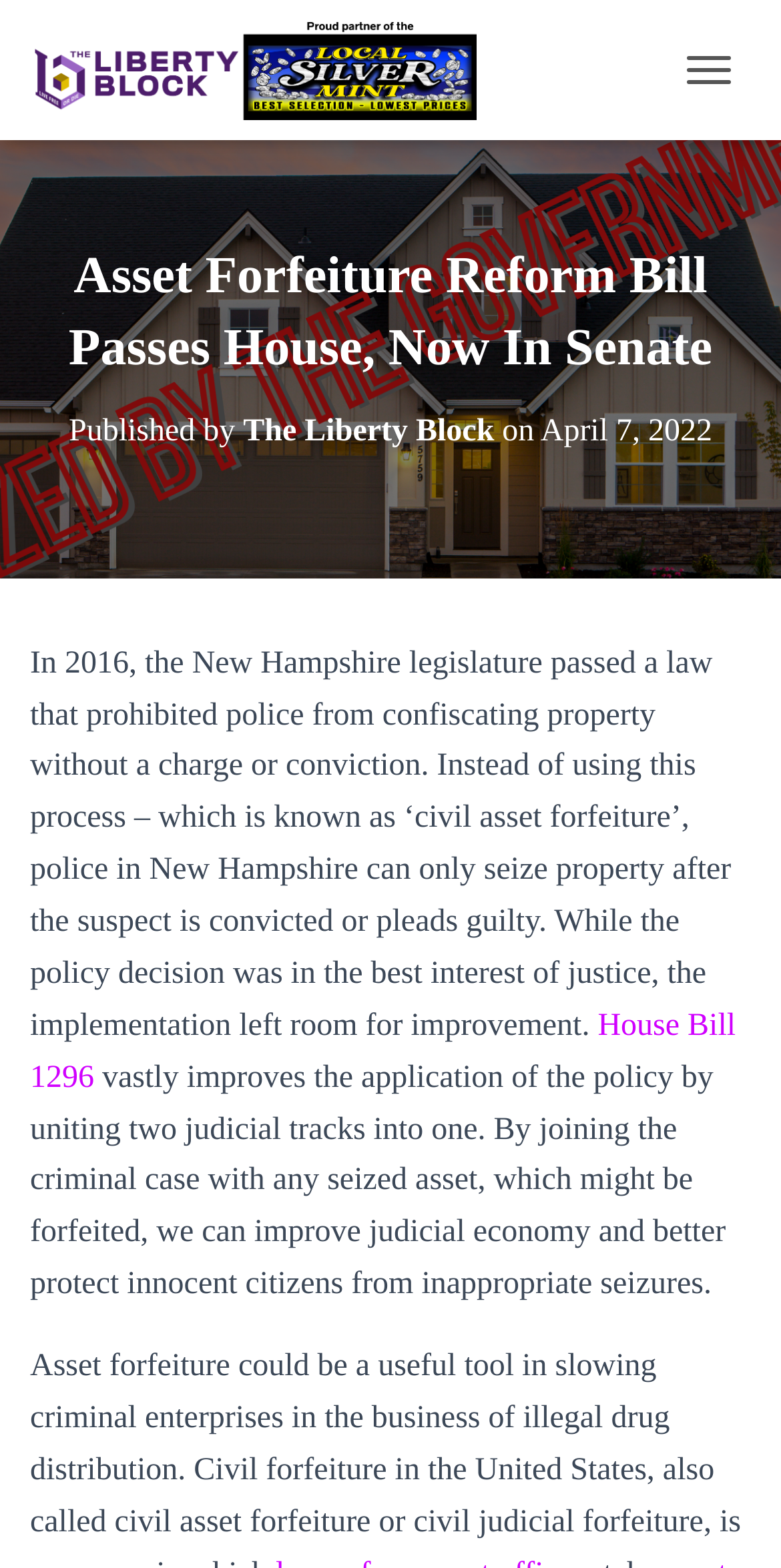Please reply to the following question using a single word or phrase: 
What is the date of publication of the article?

April 7, 2022